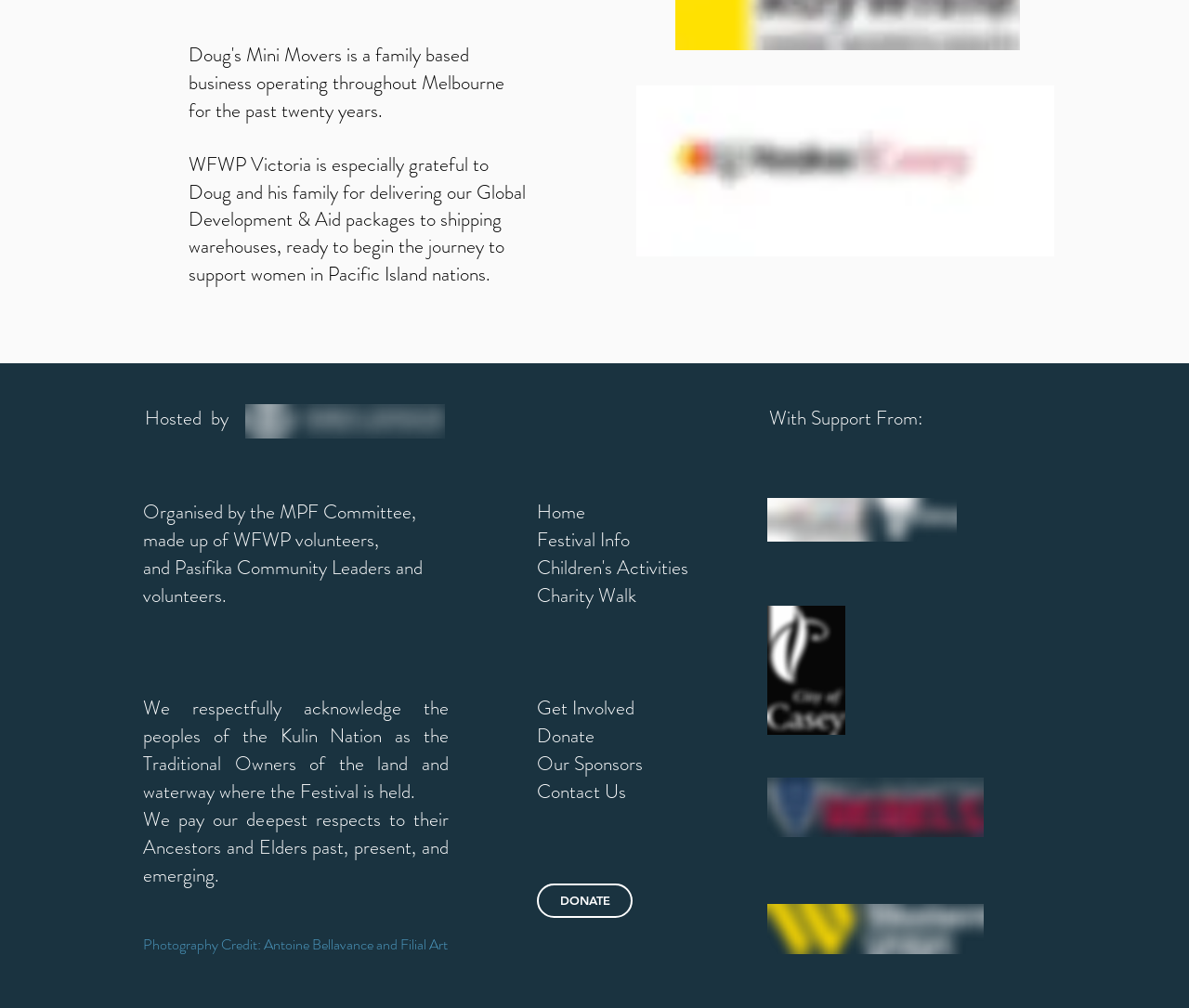Determine the bounding box of the UI component based on this description: "Children's Activities". The bounding box coordinates should be four float values between 0 and 1, i.e., [left, top, right, bottom].

[0.452, 0.549, 0.579, 0.577]